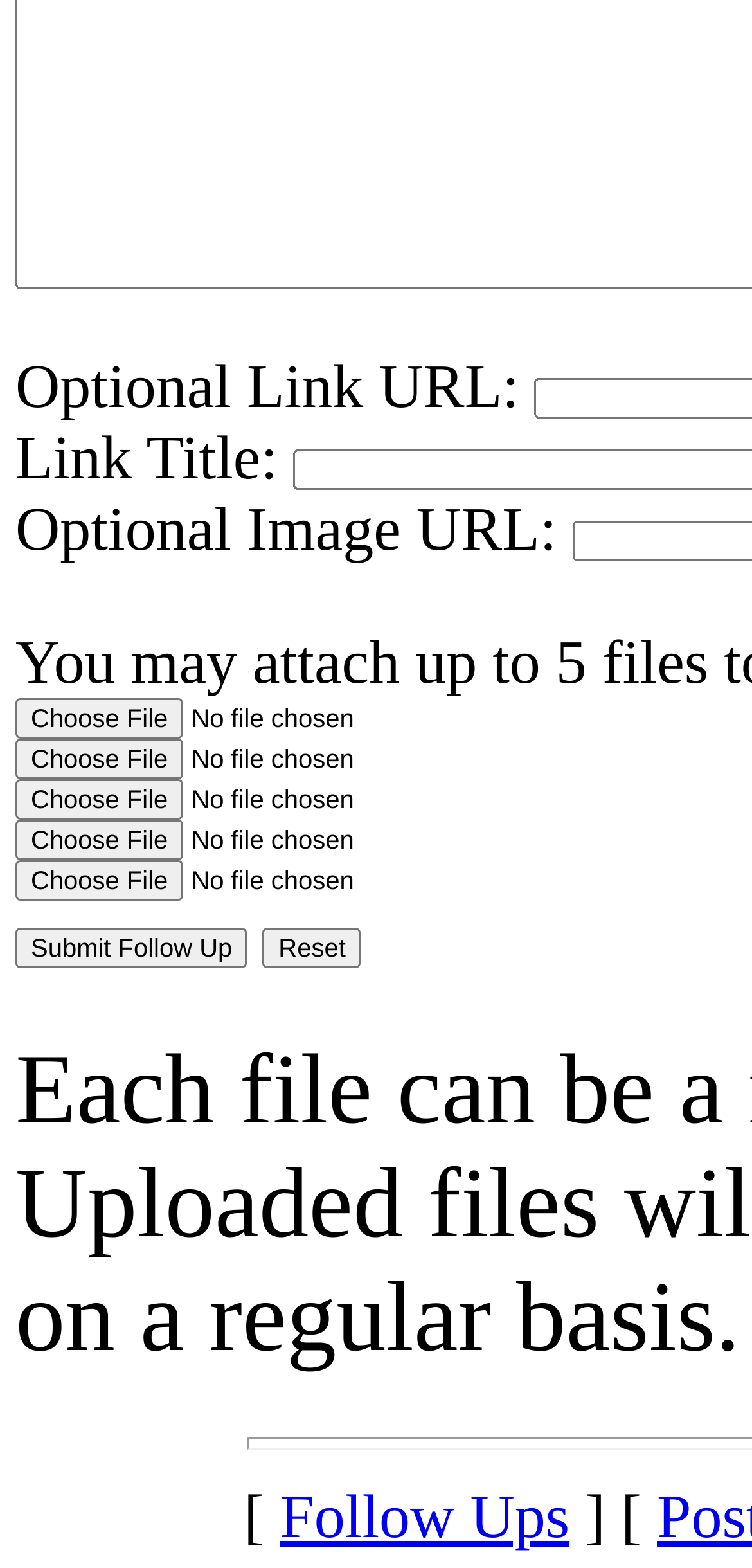What is the text of the link at the bottom?
Please provide a single word or phrase as your answer based on the screenshot.

Follow Ups